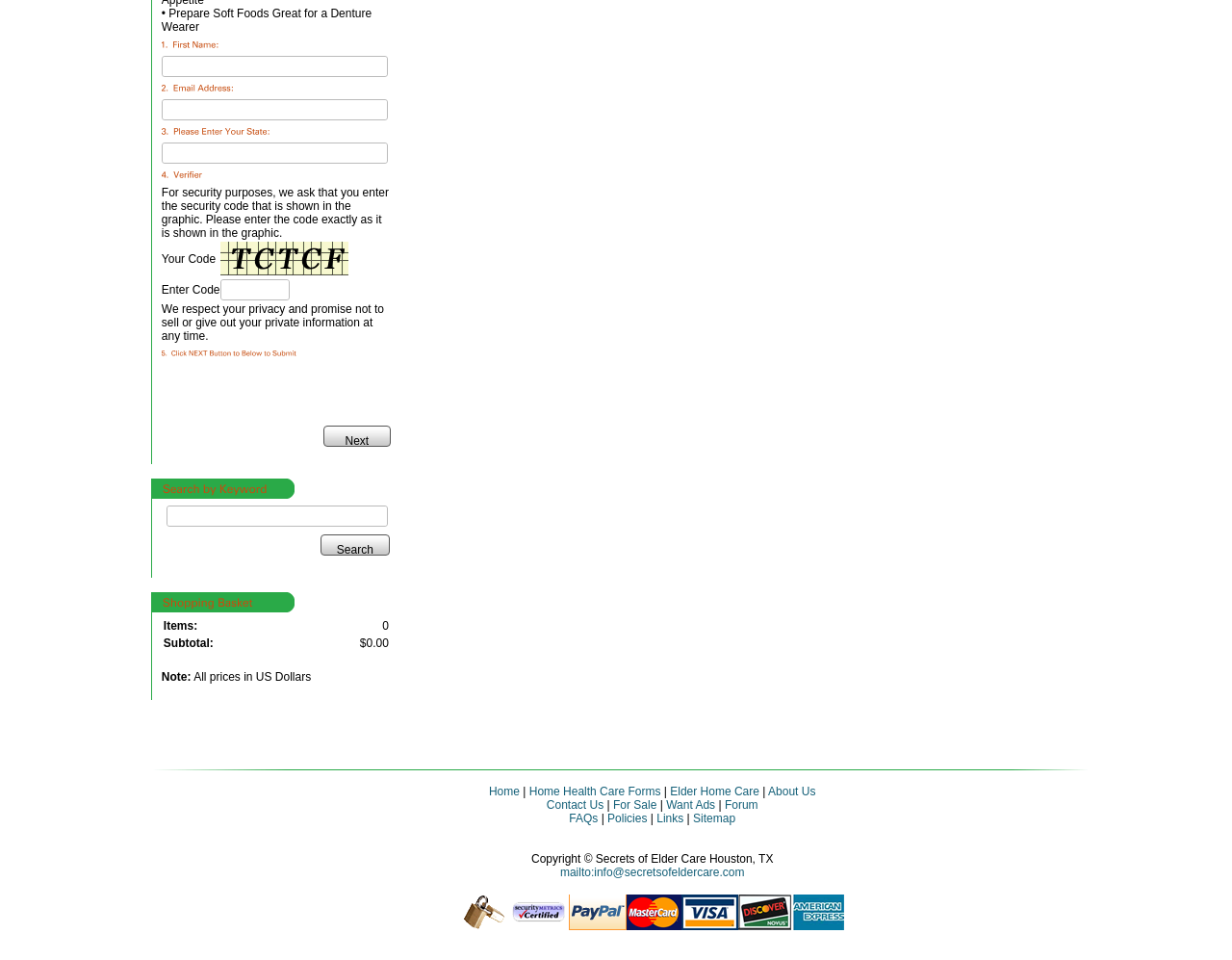Locate the bounding box of the UI element based on this description: "Home Health Care Forms". Provide four float numbers between 0 and 1 as [left, top, right, bottom].

[0.429, 0.817, 0.536, 0.831]